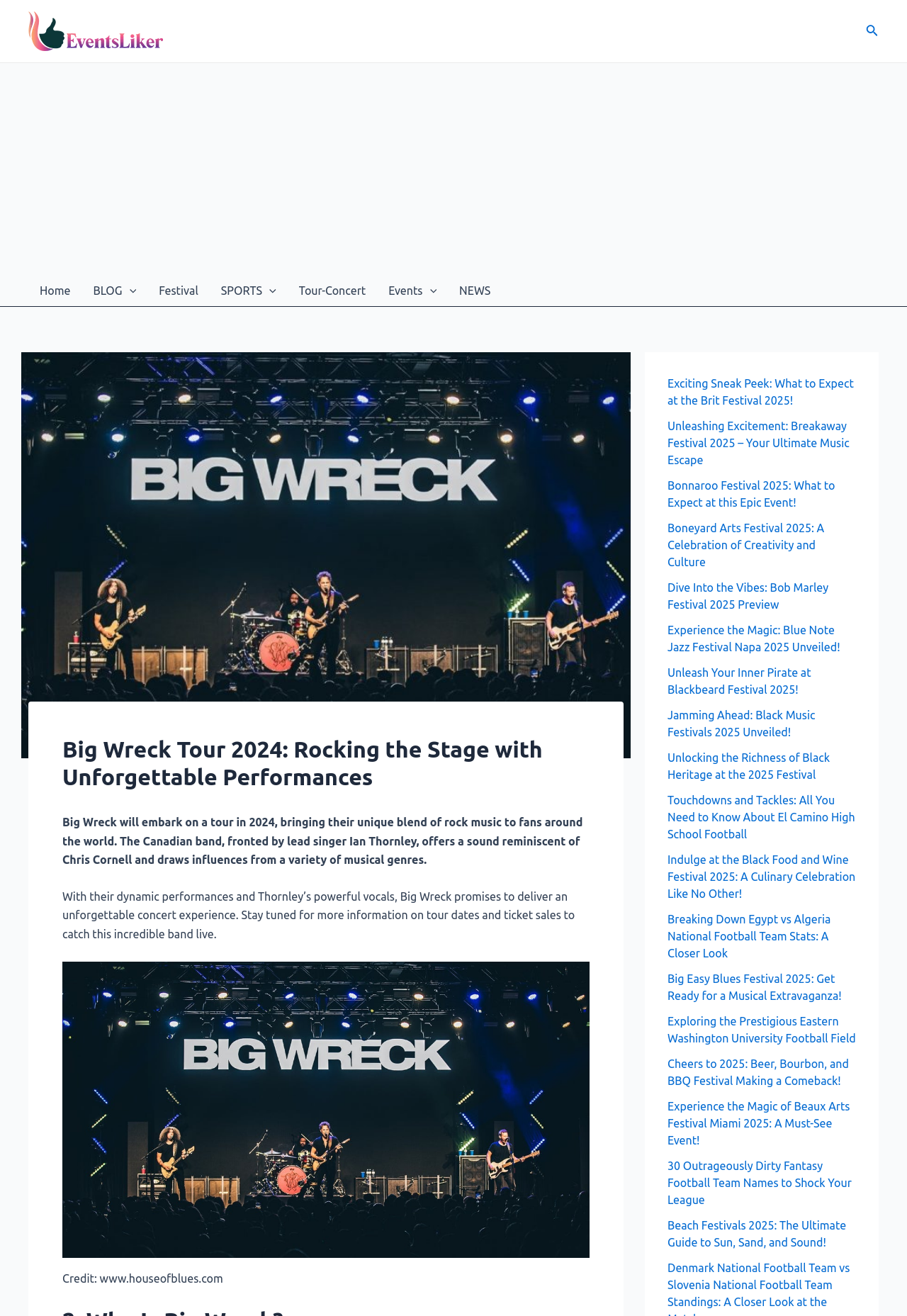Bounding box coordinates are given in the format (top-left x, top-left y, bottom-right x, bottom-right y). All values should be floating point numbers between 0 and 1. Provide the bounding box coordinate for the UI element described as: Festival

[0.163, 0.209, 0.231, 0.233]